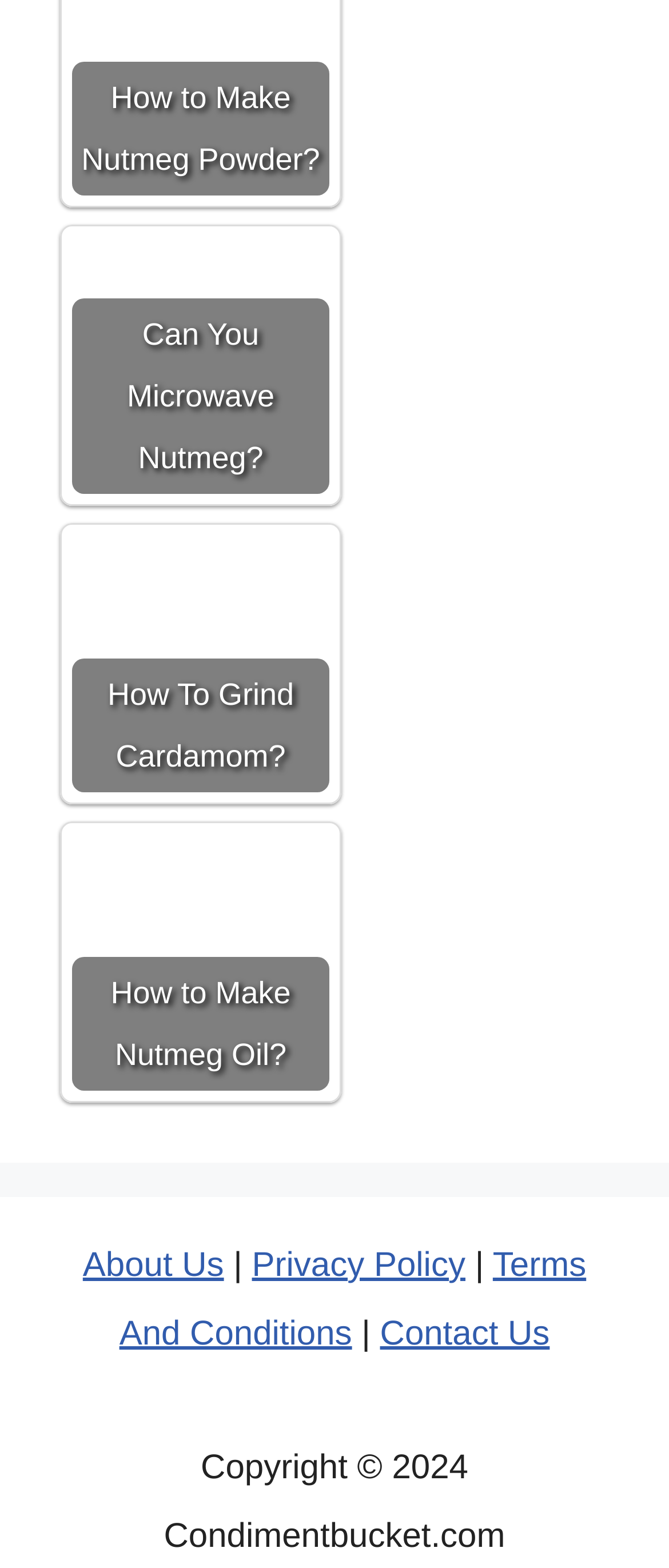Answer the question with a single word or phrase: 
What is the topic of the first link?

Microwaving nutmeg